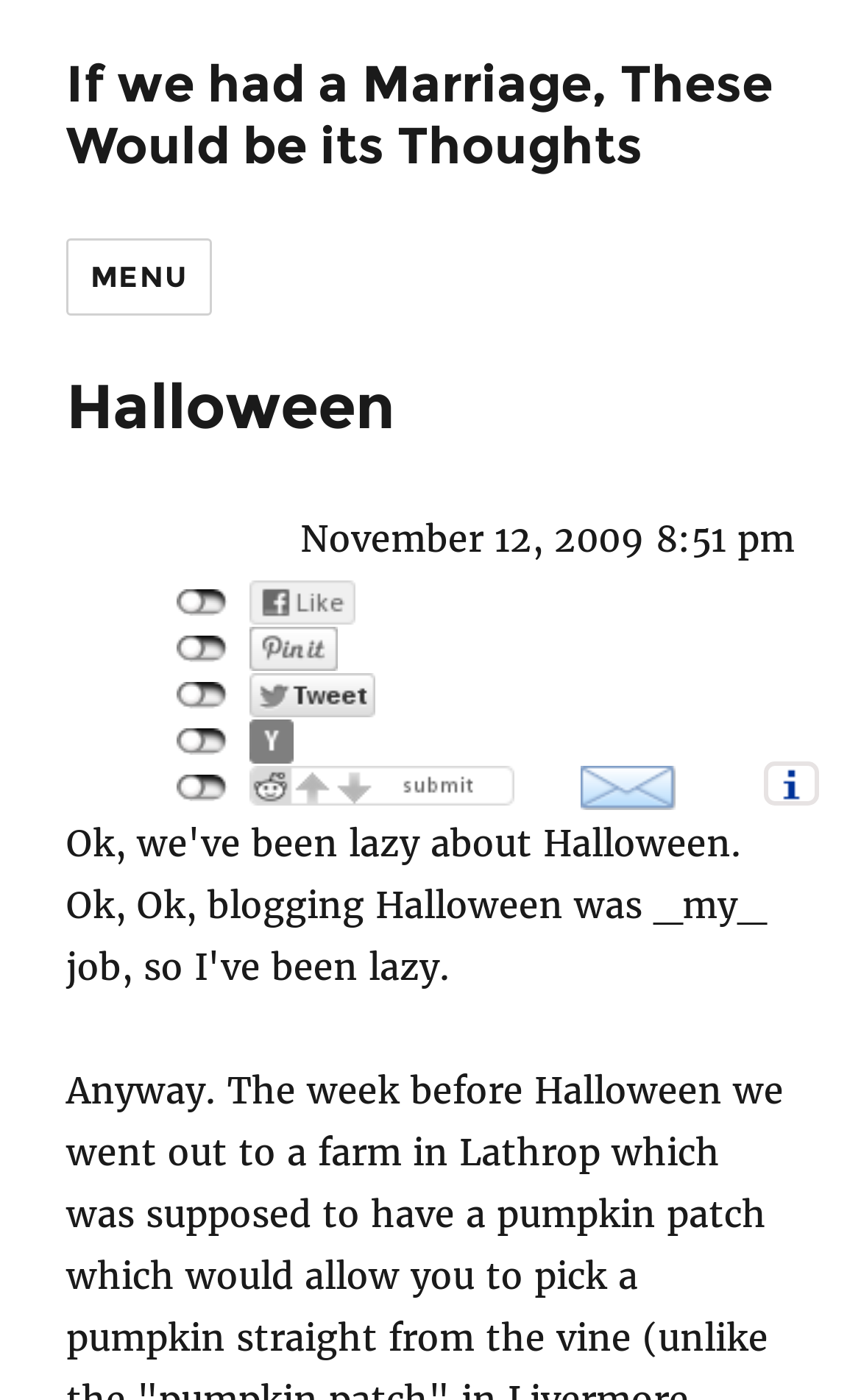Carefully observe the image and respond to the question with a detailed answer:
What is the date of the post?

I found the date of the post by looking at the static text element that says 'November 12, 2009 8:51 pm'.